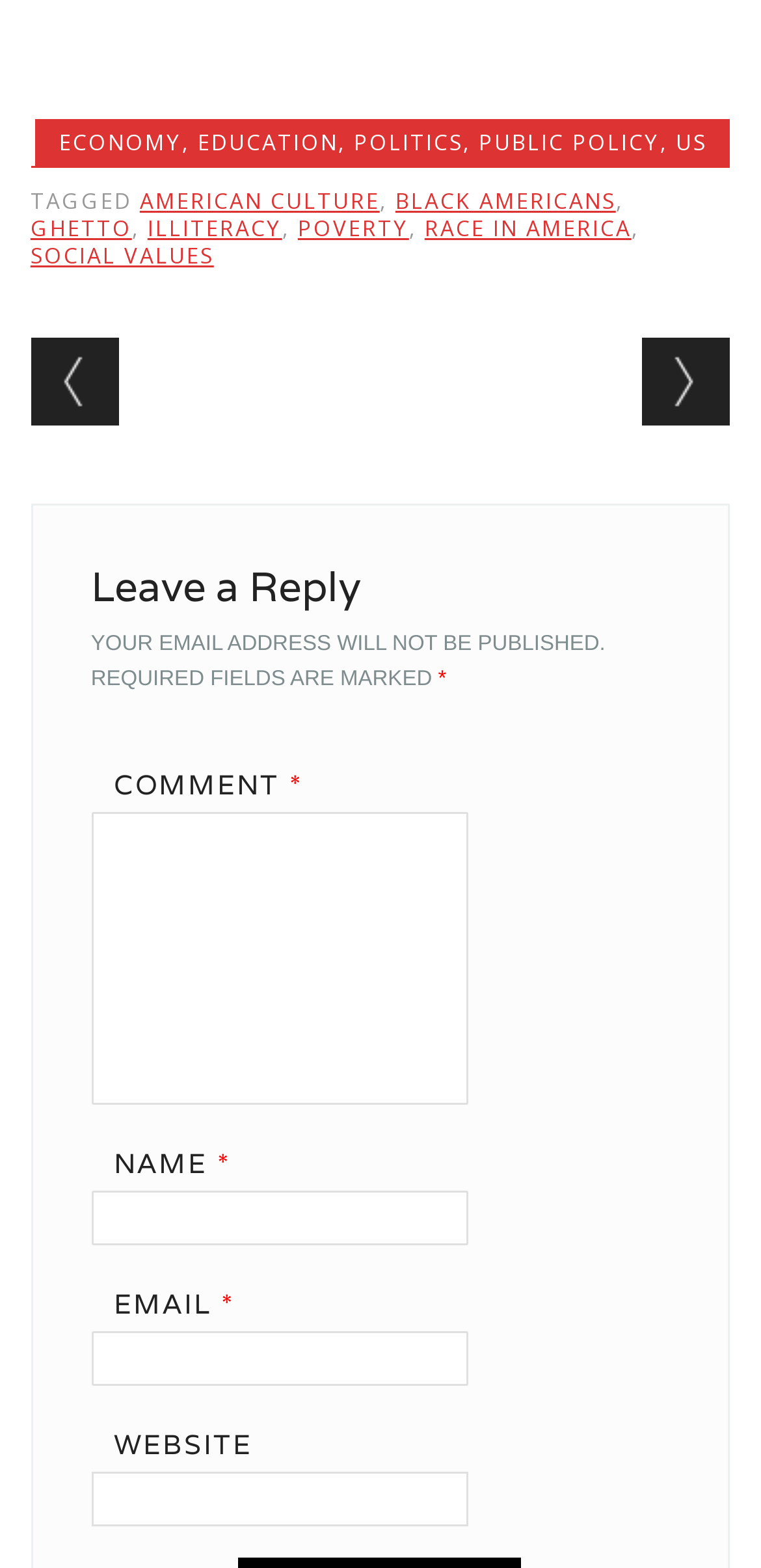Identify the bounding box coordinates of the section that should be clicked to achieve the task described: "Click on ECONOMY".

[0.078, 0.081, 0.239, 0.1]